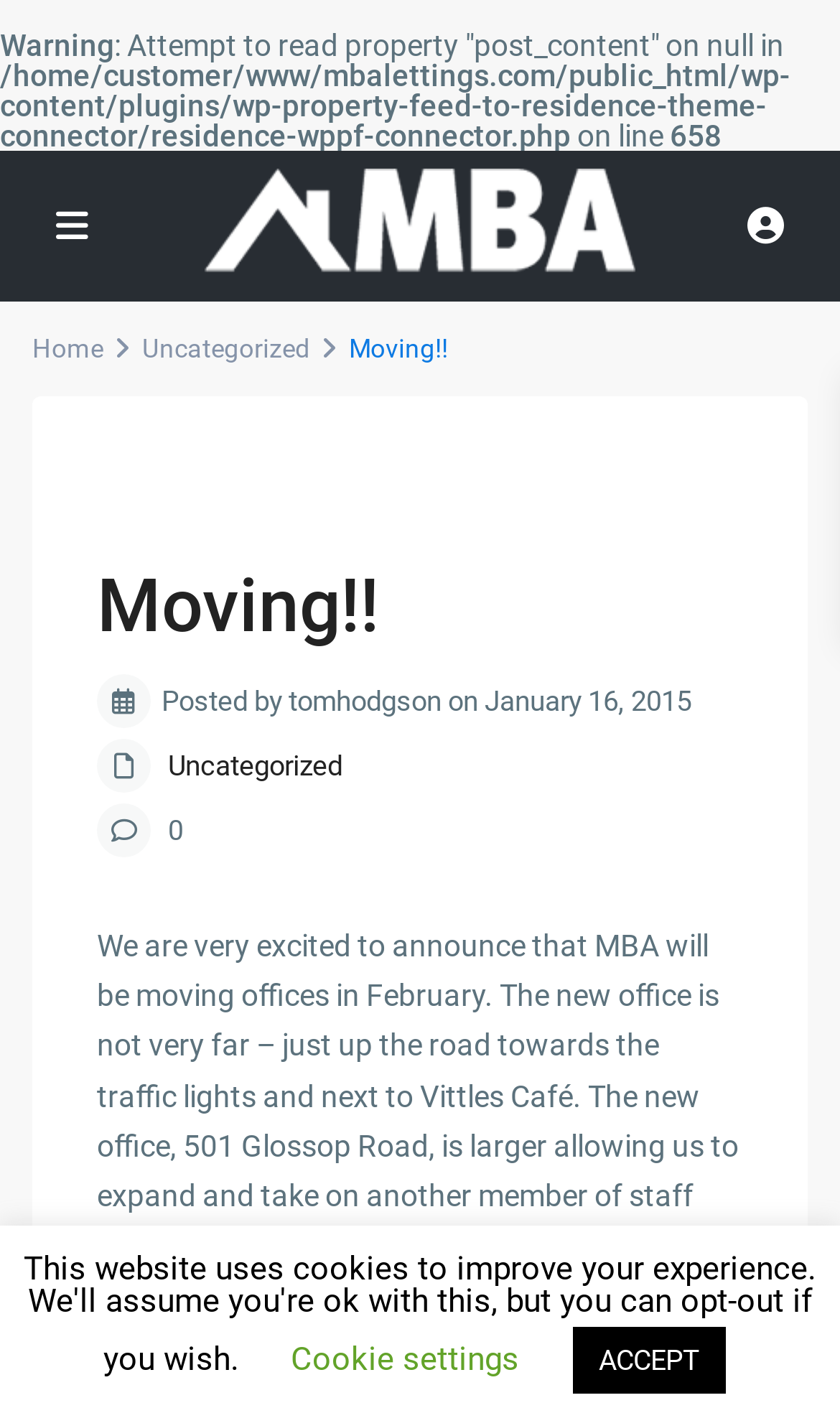Give an in-depth explanation of the webpage layout and content.

The webpage appears to be a blog post announcing the relocation of MBA Lettings' office. At the top, there is a warning message and an error message related to a PHP file. Below these messages, there is a large image taking up most of the width of the page.

The navigation menu is located above the image, with links to "Home" and "Uncategorized" on the left, and a heading "Moving!!" in the center. On the right side of the navigation menu, there are two social media icons.

Below the image, the main content of the blog post begins with a heading "Moving!!" followed by the post's metadata, including the author "tomhodgson" and the date "January 16, 2015". The post's content is a paragraph announcing the relocation of MBA Lettings' office to a new location on Glossop Road, which is larger and more prominently located.

At the bottom of the page, there are two buttons: "Cookie settings" and "ACCEPT", likely related to the website's cookie policy.

Overall, the webpage has a simple layout with a prominent image and a clear announcement about the office relocation.